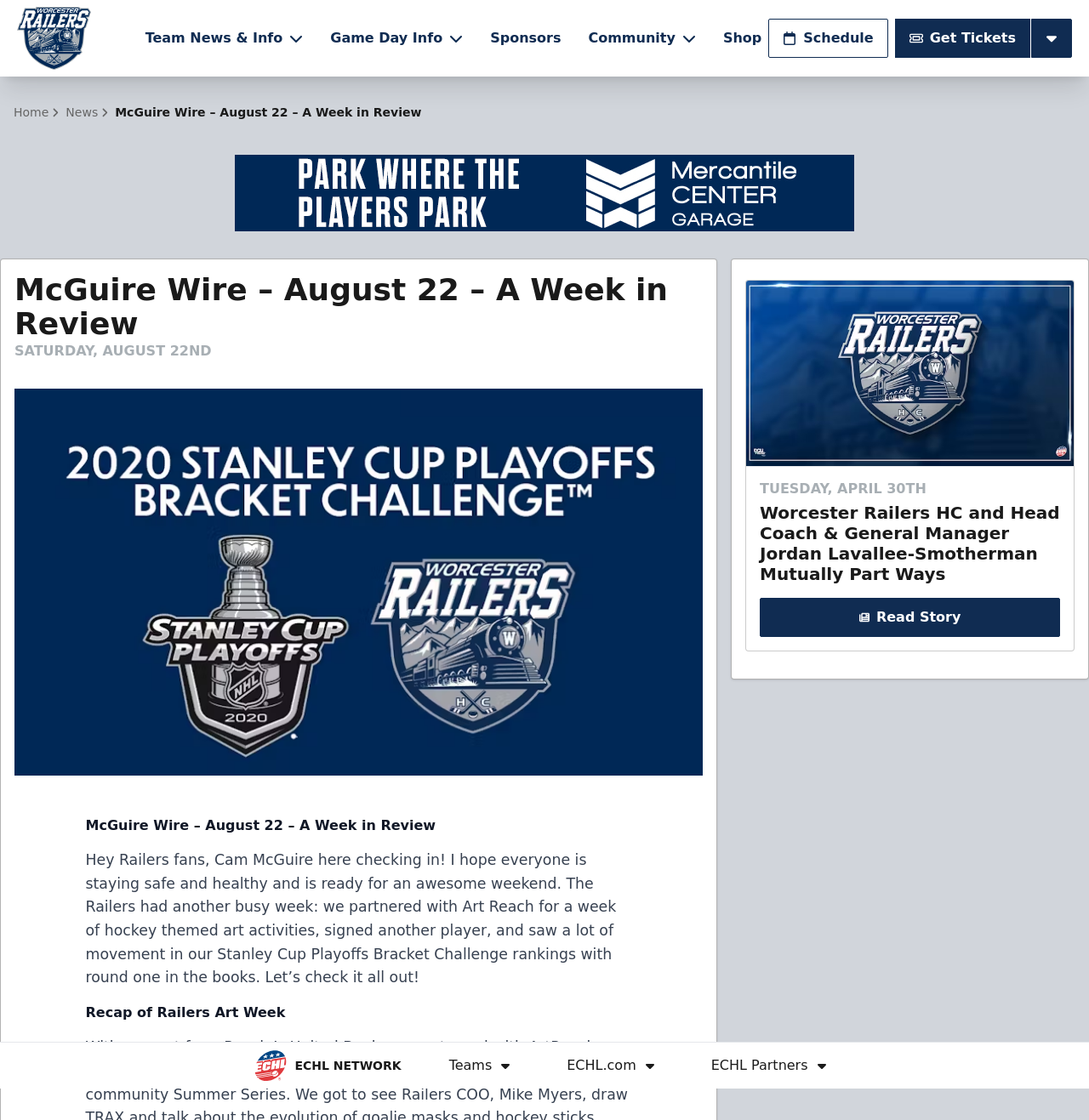Given the description of a UI element: "People’s United Bank", identify the bounding box coordinates of the matching element in the webpage screenshot.

[0.206, 0.927, 0.349, 0.942]